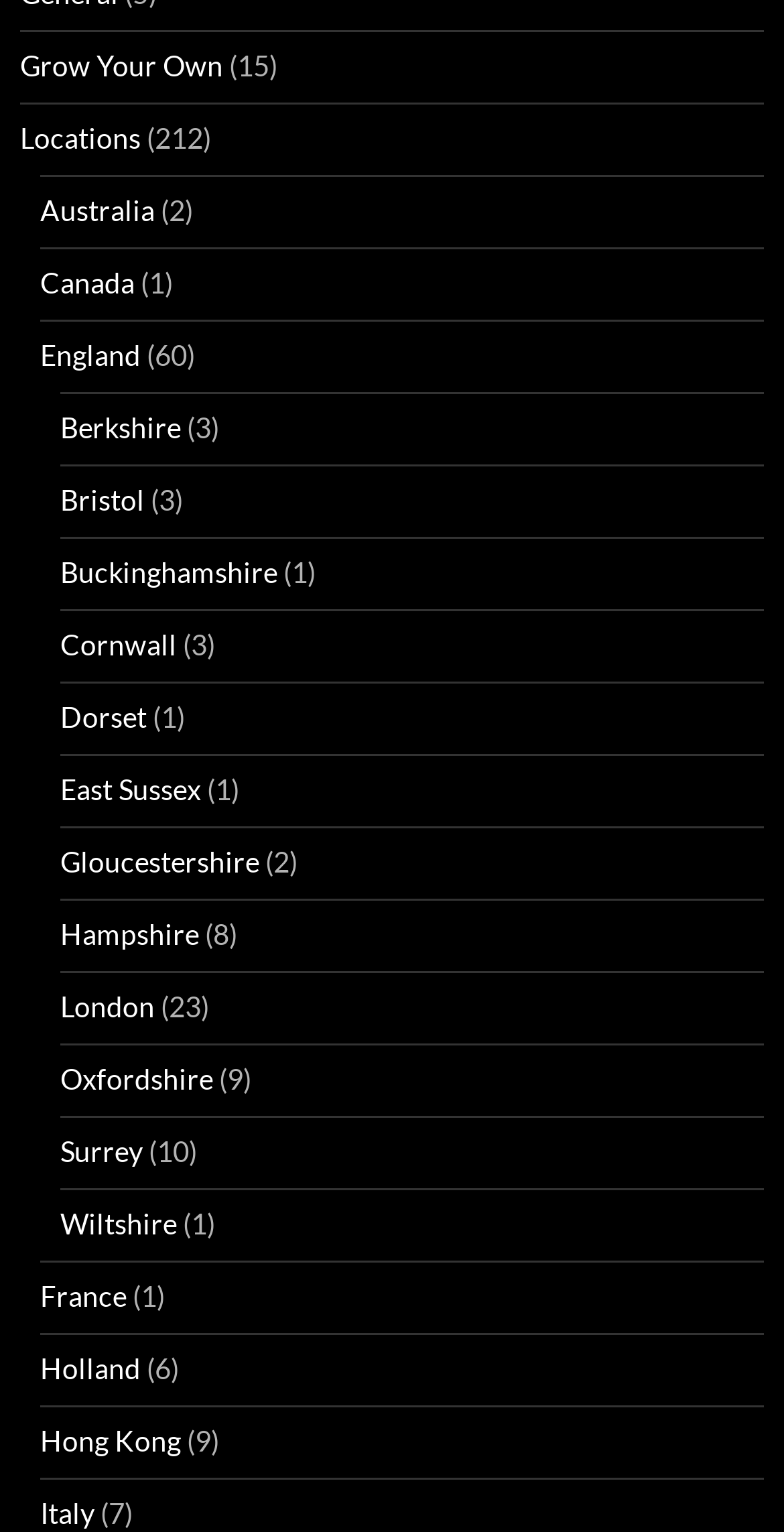Could you highlight the region that needs to be clicked to execute the instruction: "Click on Grow Your Own"?

[0.026, 0.031, 0.285, 0.054]